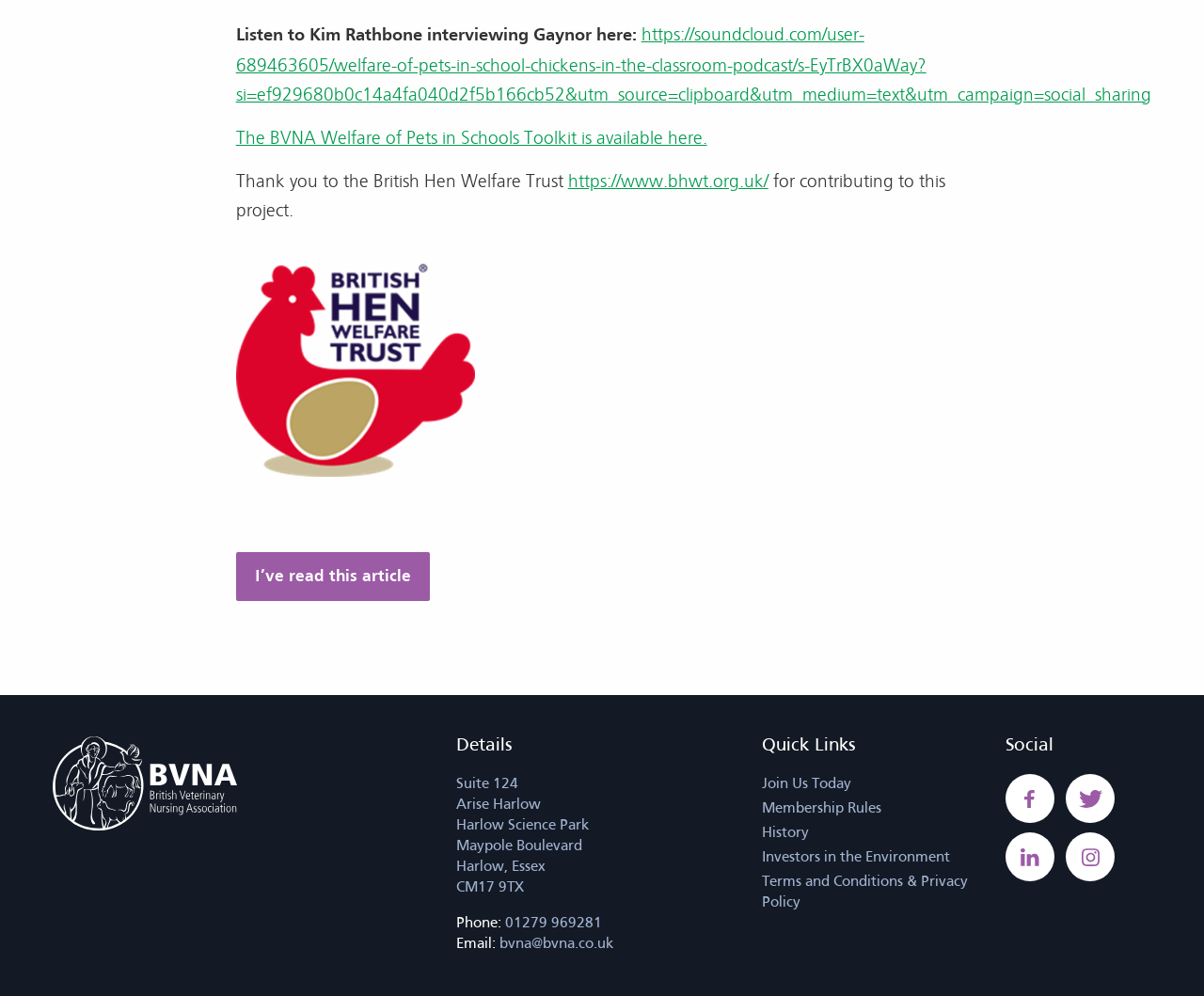Find the bounding box coordinates of the element to click in order to complete the given instruction: "Access the BVNA Welfare of Pets in Schools Toolkit."

[0.196, 0.126, 0.587, 0.148]